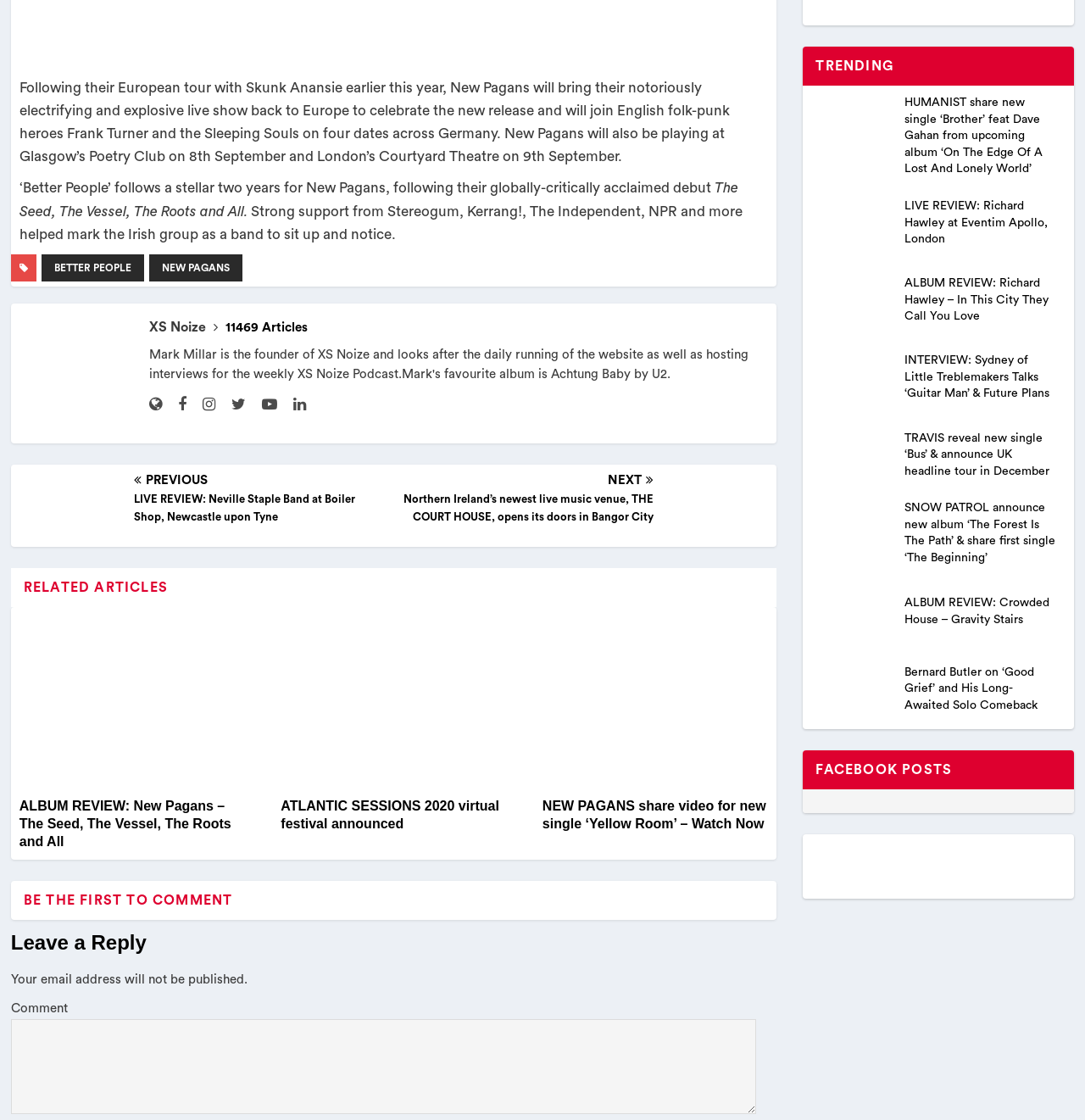Find the bounding box coordinates of the clickable element required to execute the following instruction: "Read the article 'ALBUM REVIEW: New Pagans - The Seed, The Vessel, The Roots and All'". Provide the coordinates as four float numbers between 0 and 1, i.e., [left, top, right, bottom].

[0.01, 0.542, 0.233, 0.705]